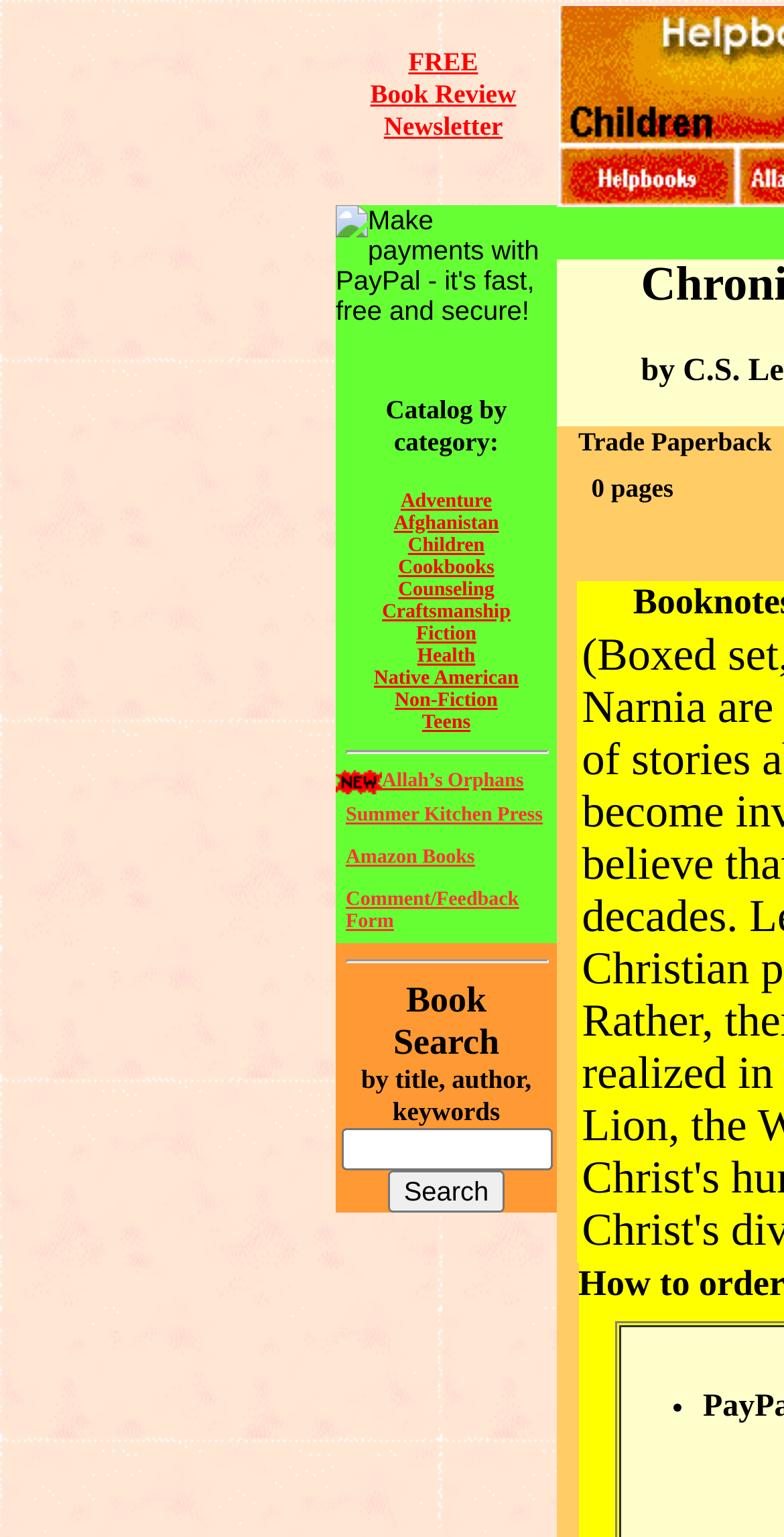Identify the bounding box for the UI element described as: "Craftsmanship". The coordinates should be four float numbers between 0 and 1, i.e., [left, top, right, bottom].

[0.487, 0.385, 0.651, 0.407]